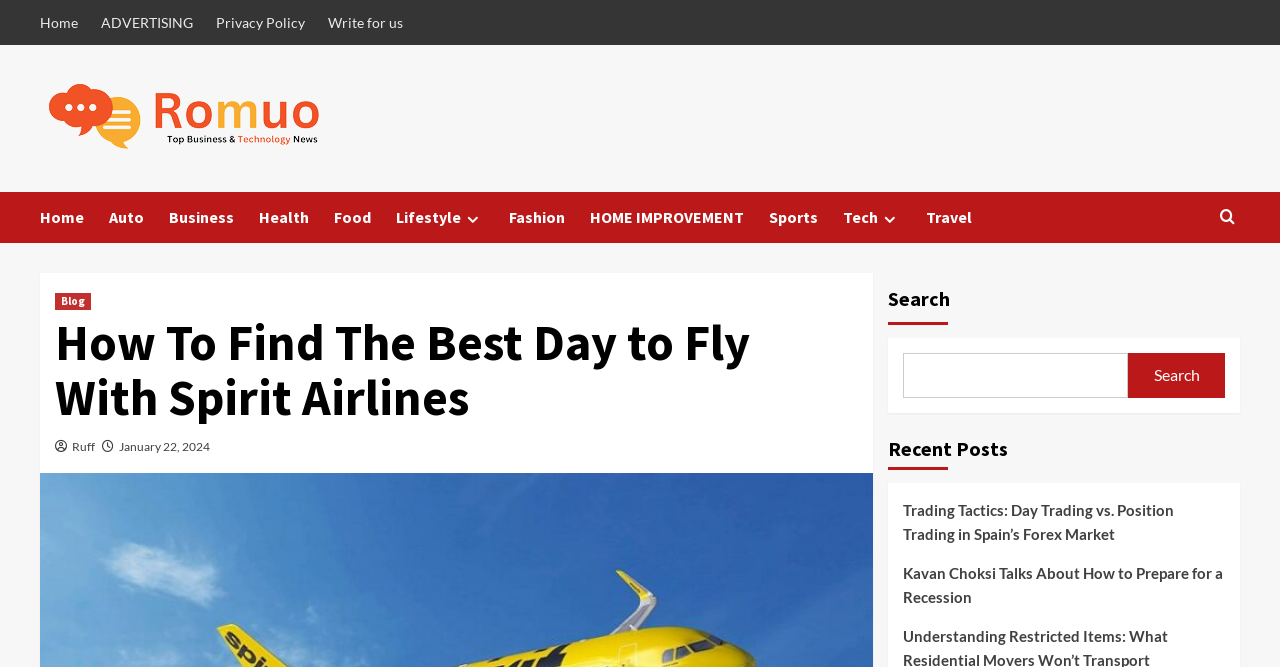What is the function of the search box?
Deliver a detailed and extensive answer to the question.

I determined the function of the search box by looking at its location and the surrounding elements. The search box is located in the top-right corner of the webpage, and it has a 'Search' button next to it. This suggests that the search box is used to search for content within the website.